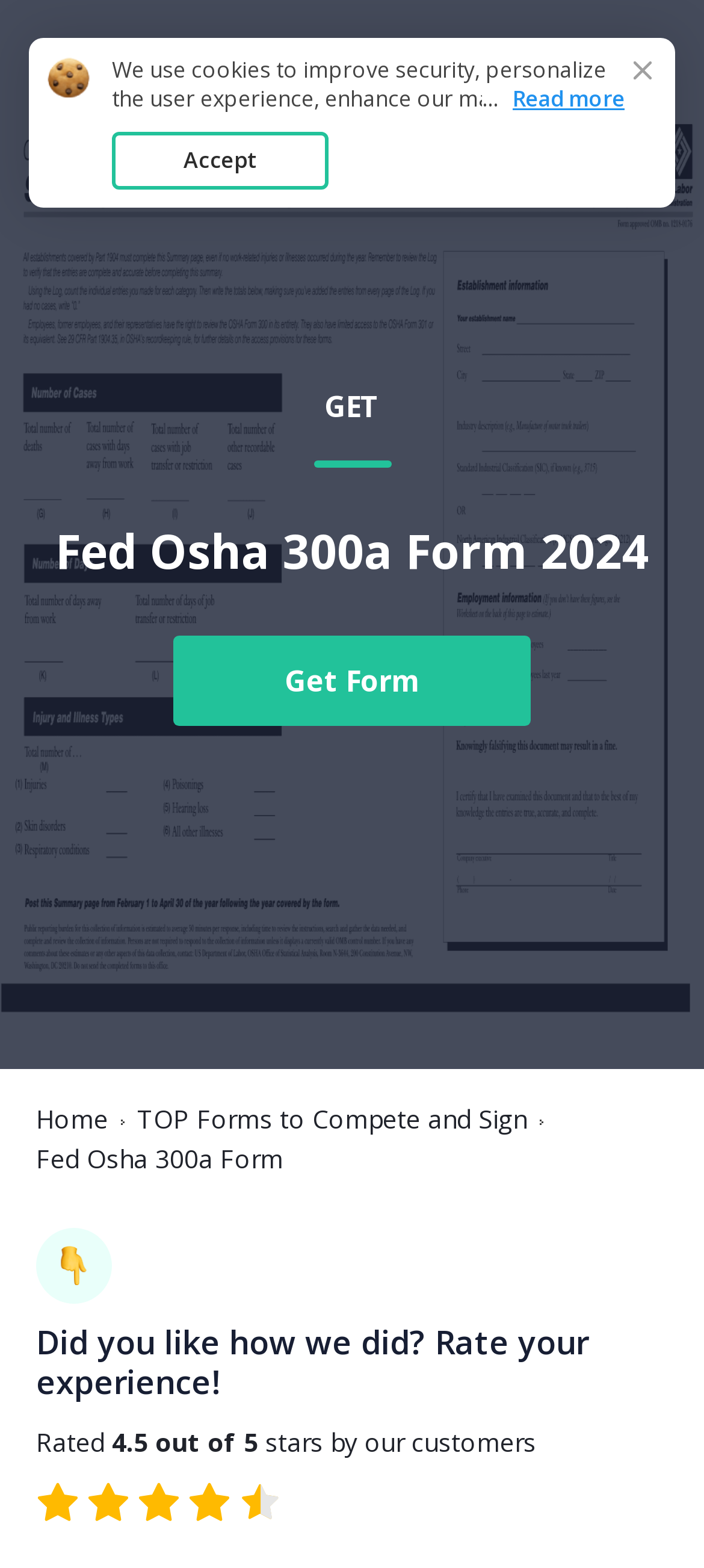Given the description "Get Form", determine the bounding box of the corresponding UI element.

[0.246, 0.405, 0.754, 0.463]